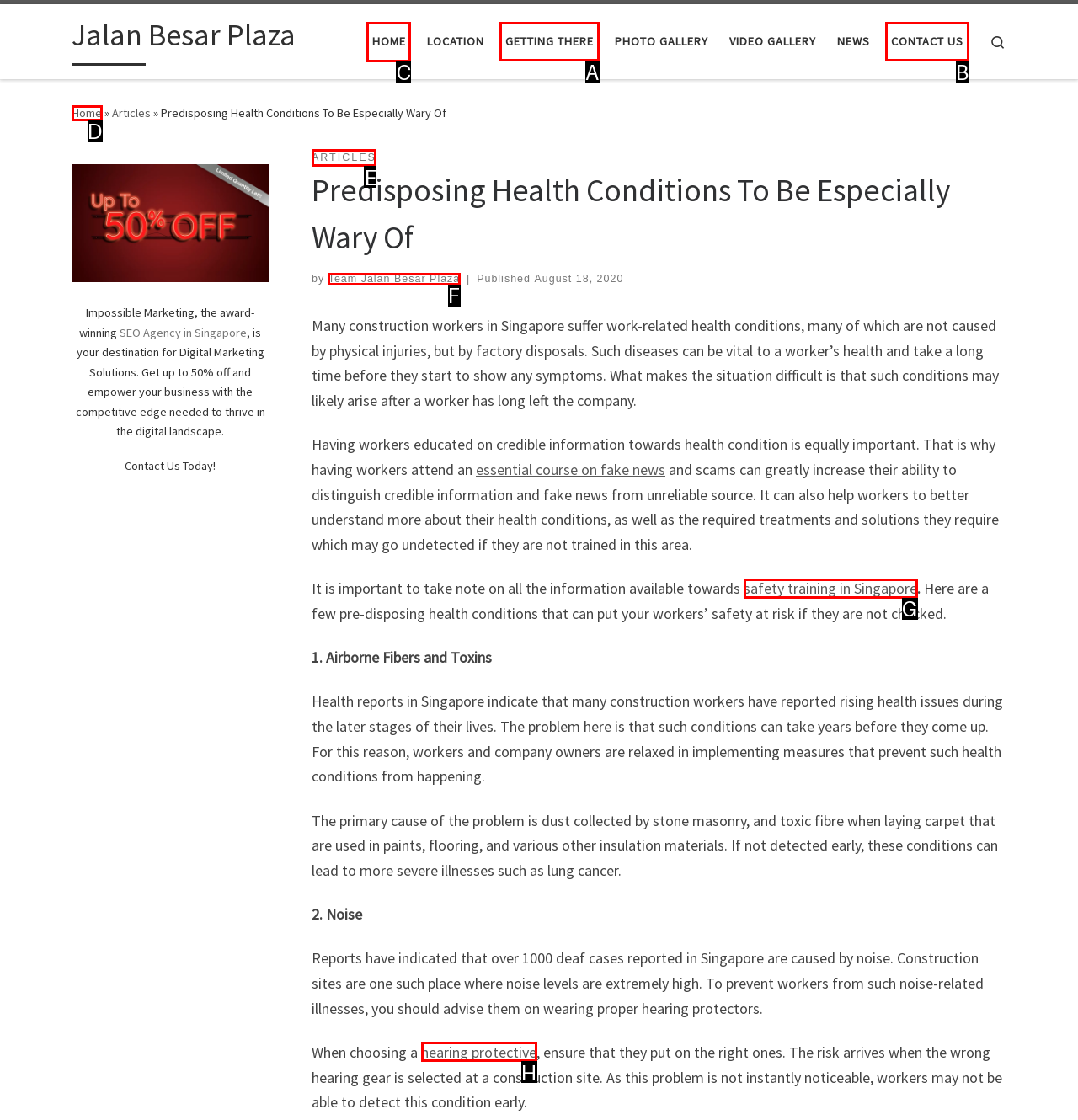Identify the letter of the option to click in order to Click on HOME. Answer with the letter directly.

C